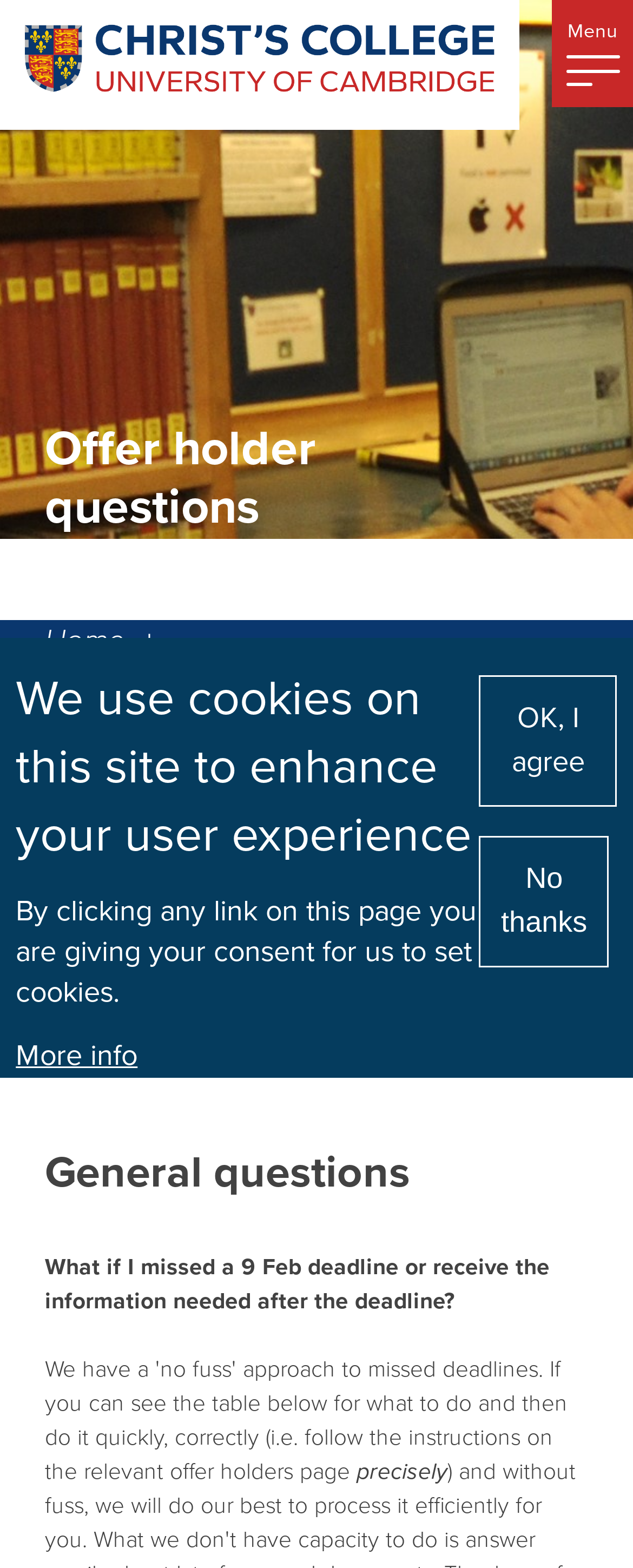Carefully examine the image and provide an in-depth answer to the question: What is the deadline mentioned on the webpage?

While reading the webpage content, I found a question that mentions a deadline. The deadline is 9 February, which is mentioned in the context of missing a deadline or receiving information needed after the deadline.